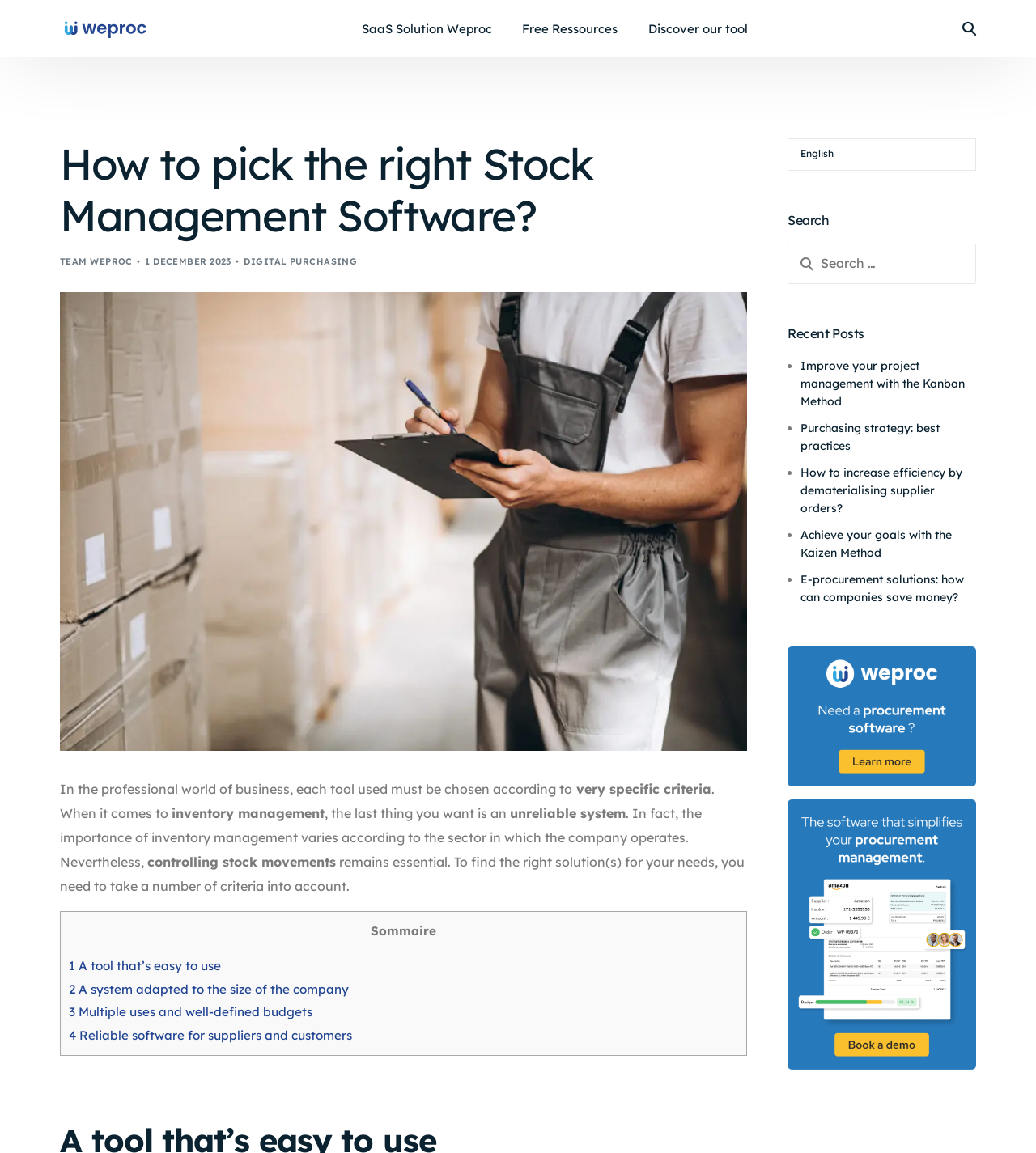Locate the bounding box coordinates of the area to click to fulfill this instruction: "Search for something". The bounding box should be presented as four float numbers between 0 and 1, in the order [left, top, right, bottom].

[0.76, 0.212, 0.942, 0.246]